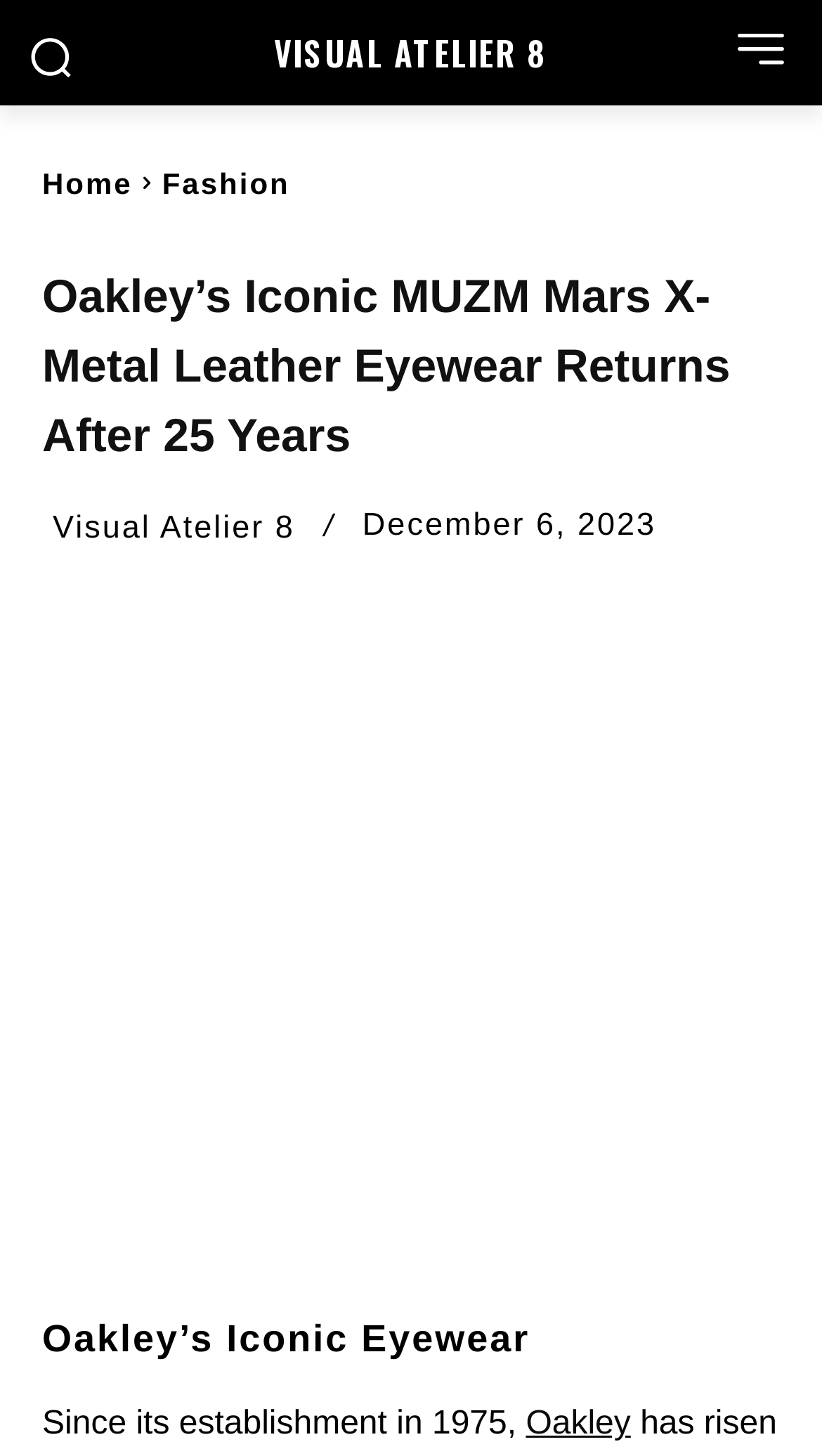Locate the bounding box coordinates of the region to be clicked to comply with the following instruction: "Click on the 'Home' link". The coordinates must be four float numbers between 0 and 1, in the form [left, top, right, bottom].

[0.051, 0.114, 0.161, 0.138]